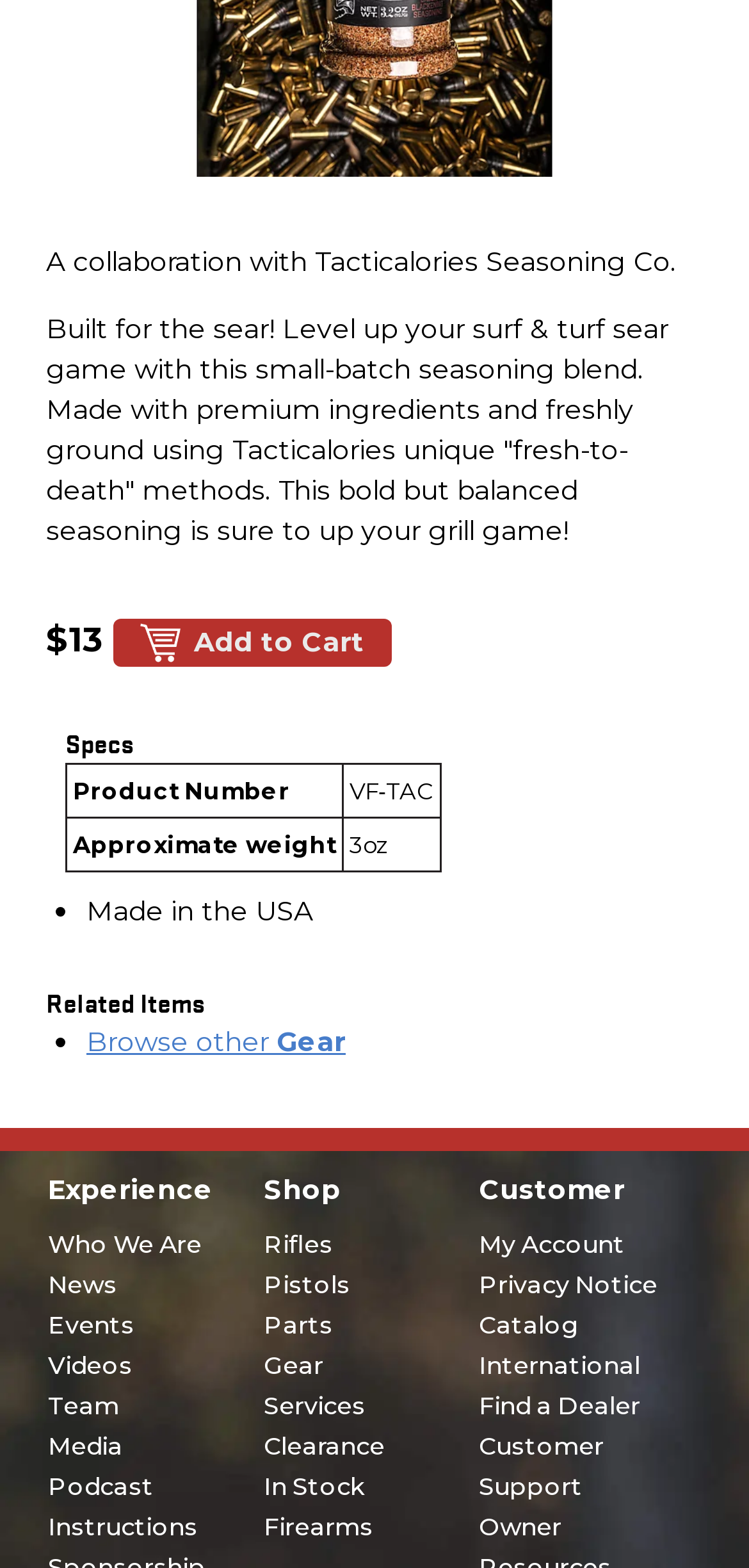From the image, can you give a detailed response to the question below:
What is the approximate weight of the seasoning blend?

The approximate weight of the seasoning blend is 3oz, which is mentioned in the specs table under the product description.